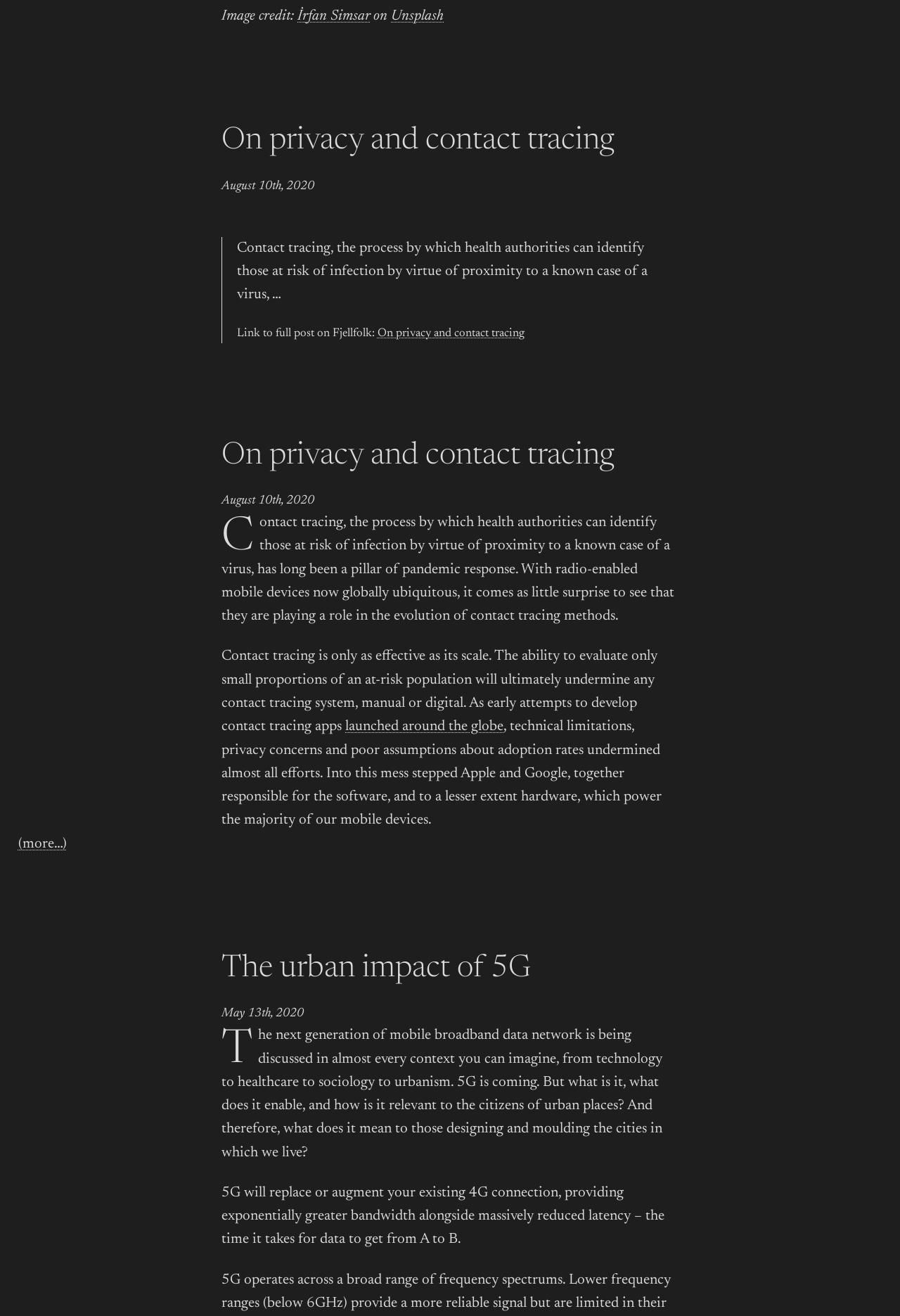Please identify the coordinates of the bounding box that should be clicked to fulfill this instruction: "View the post published on August 10th, 2020".

[0.246, 0.137, 0.349, 0.146]